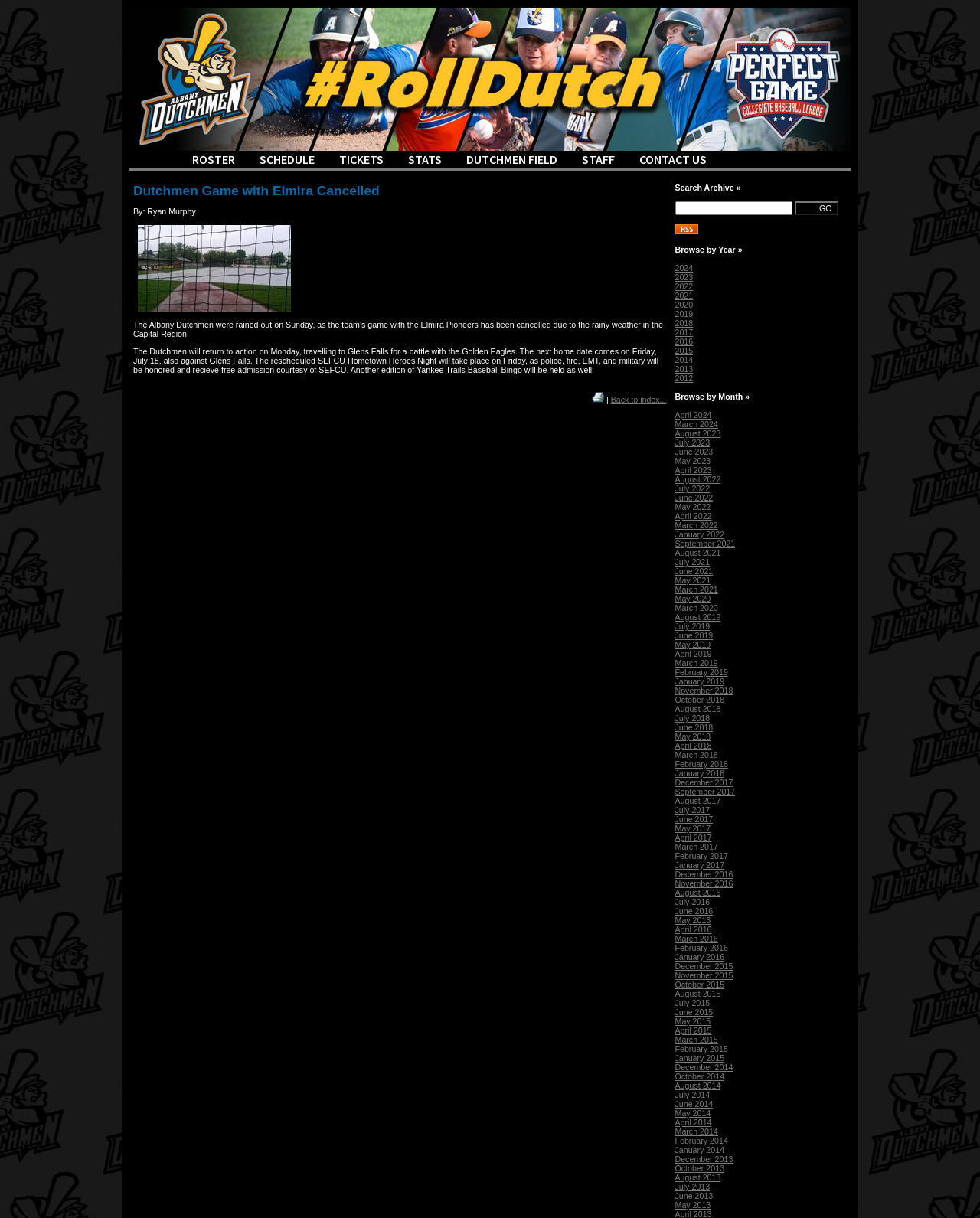What is the next home date for the Dutchmen? From the image, respond with a single word or brief phrase.

Friday, July 18